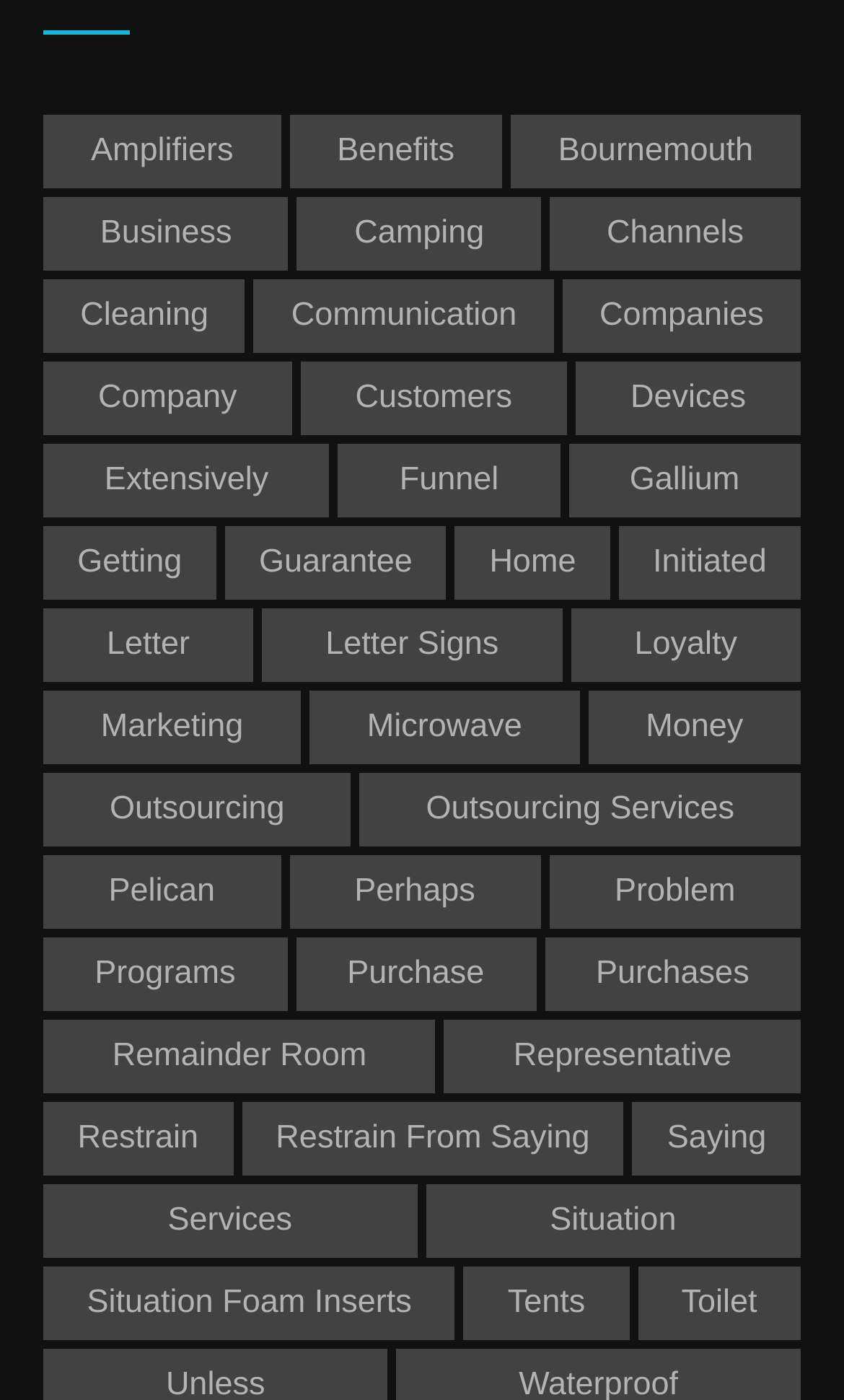Determine the bounding box coordinates for the element that should be clicked to follow this instruction: "Learn about current and previous trainees". The coordinates should be given as four float numbers between 0 and 1, in the format [left, top, right, bottom].

None